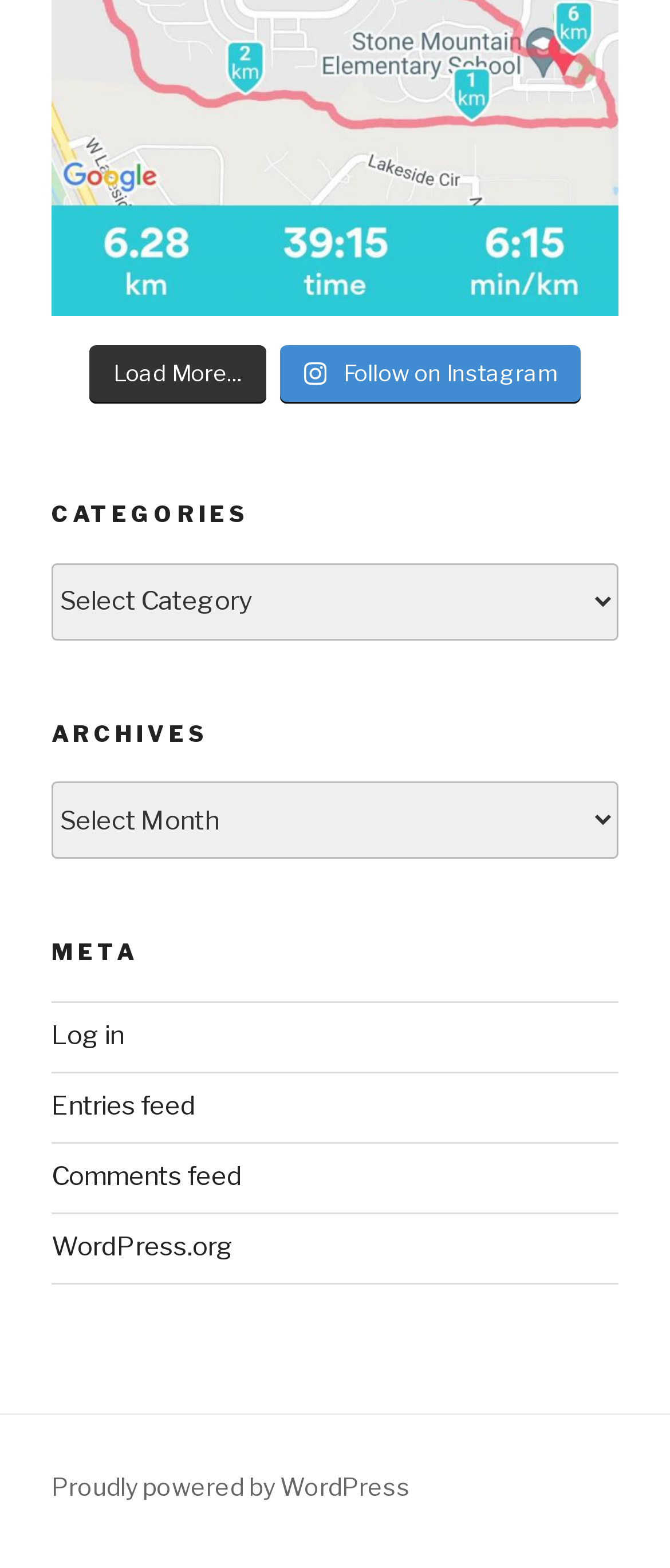Determine the bounding box coordinates for the clickable element to execute this instruction: "Click on Granulation". Provide the coordinates as four float numbers between 0 and 1, i.e., [left, top, right, bottom].

None